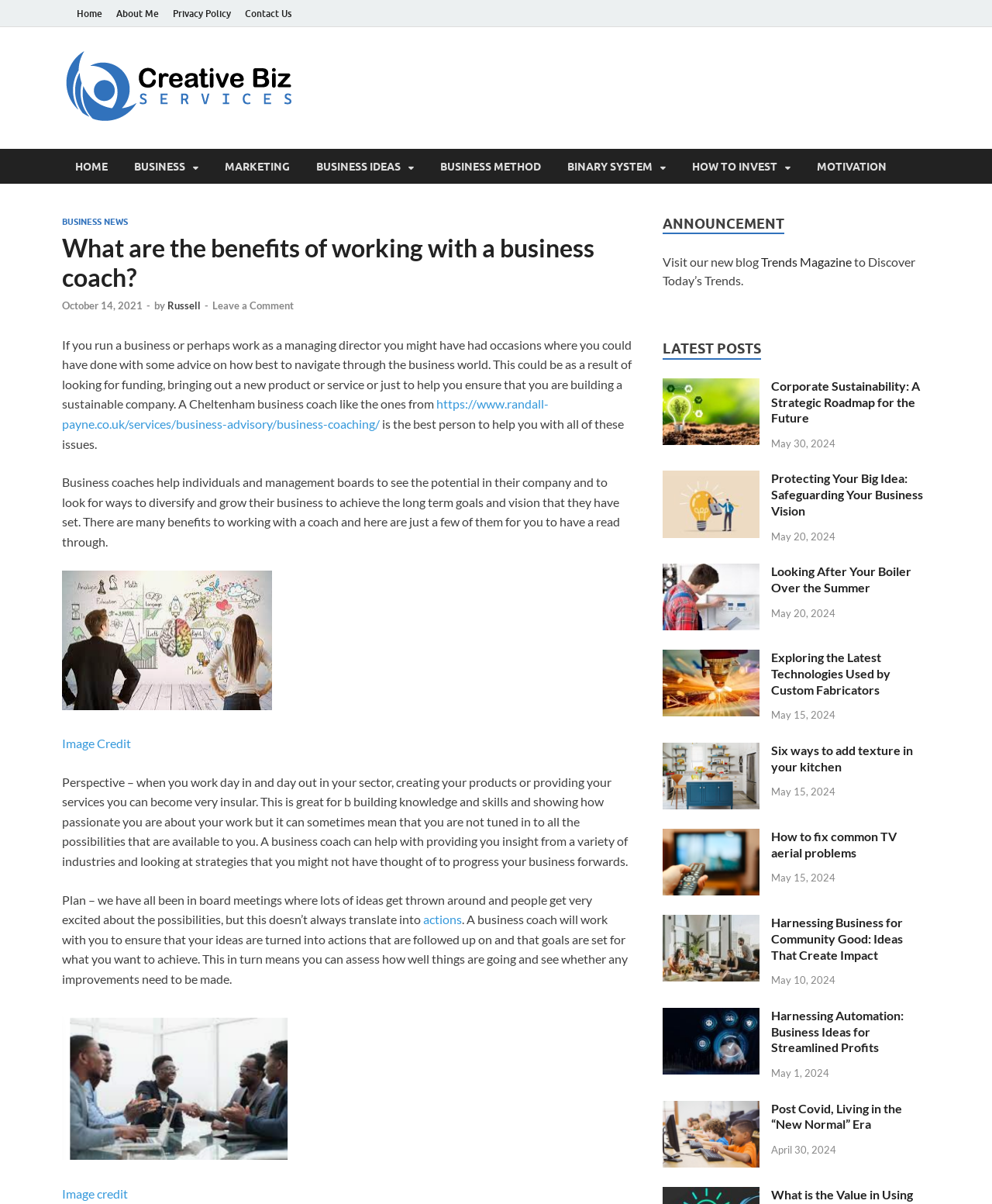Identify the bounding box coordinates of the specific part of the webpage to click to complete this instruction: "Learn about 'How to fix common TV aerial problems'".

[0.668, 0.69, 0.766, 0.702]